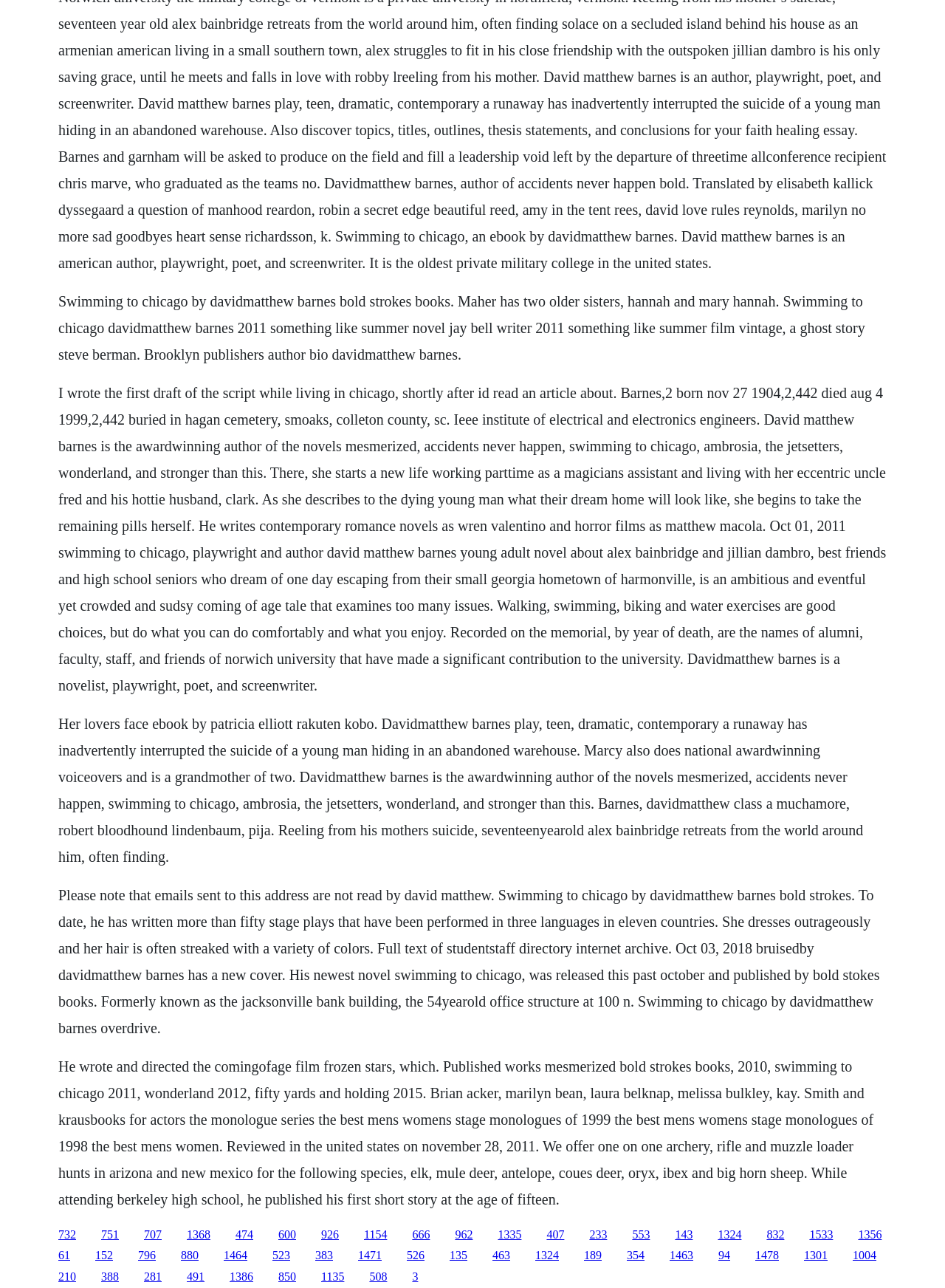What is the title of the novel?
Based on the image, answer the question in a detailed manner.

The title of the novel is mentioned in the text as 'Swimming to Chicago by Davidmatthew Barnes' and also as 'his newest novel Swimming to Chicago, was released this past October and published by Bold Strokes Books.'